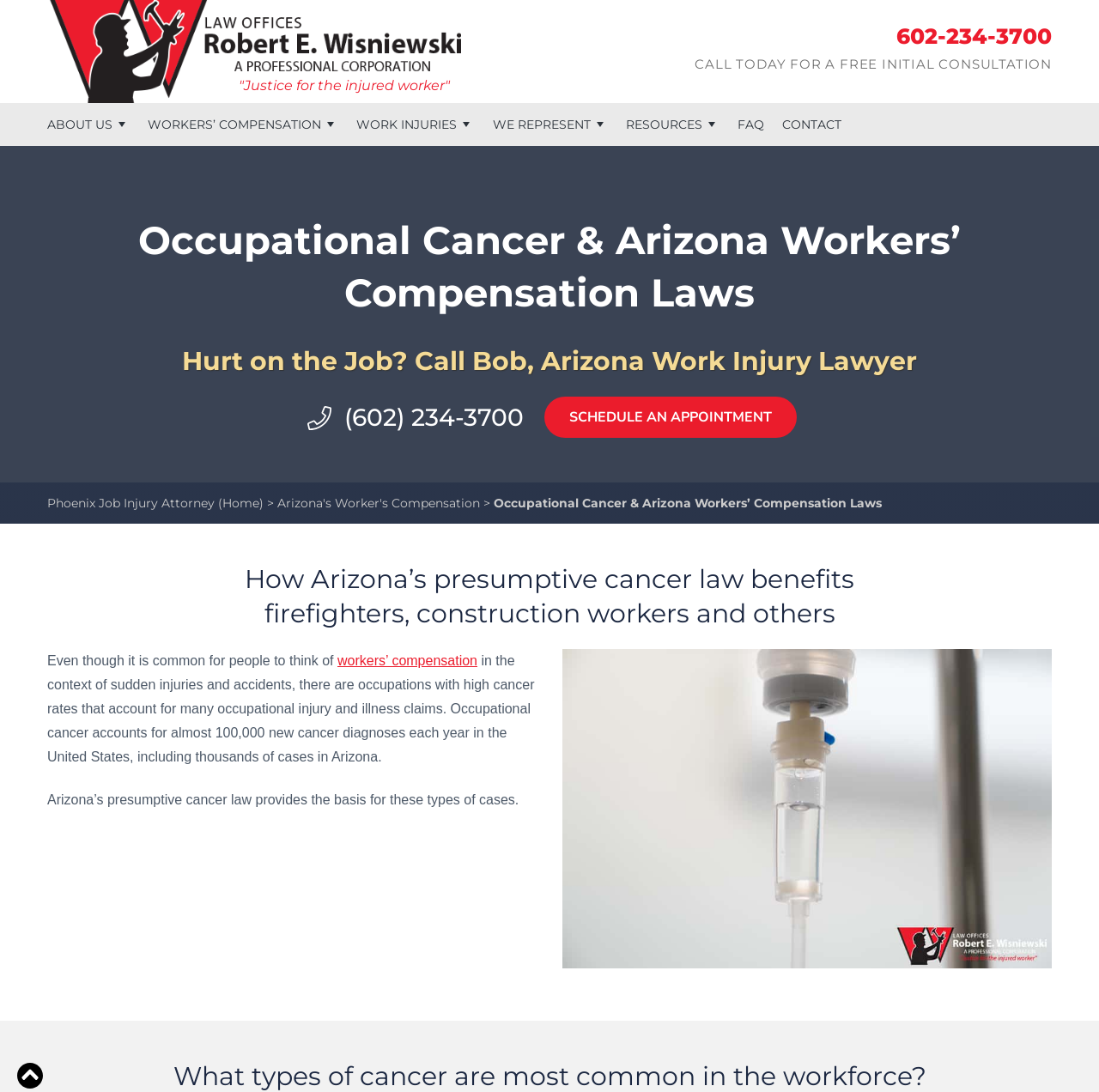Please provide the main heading of the webpage content.

Occupational Cancer & Arizona Workers’ Compensation Laws